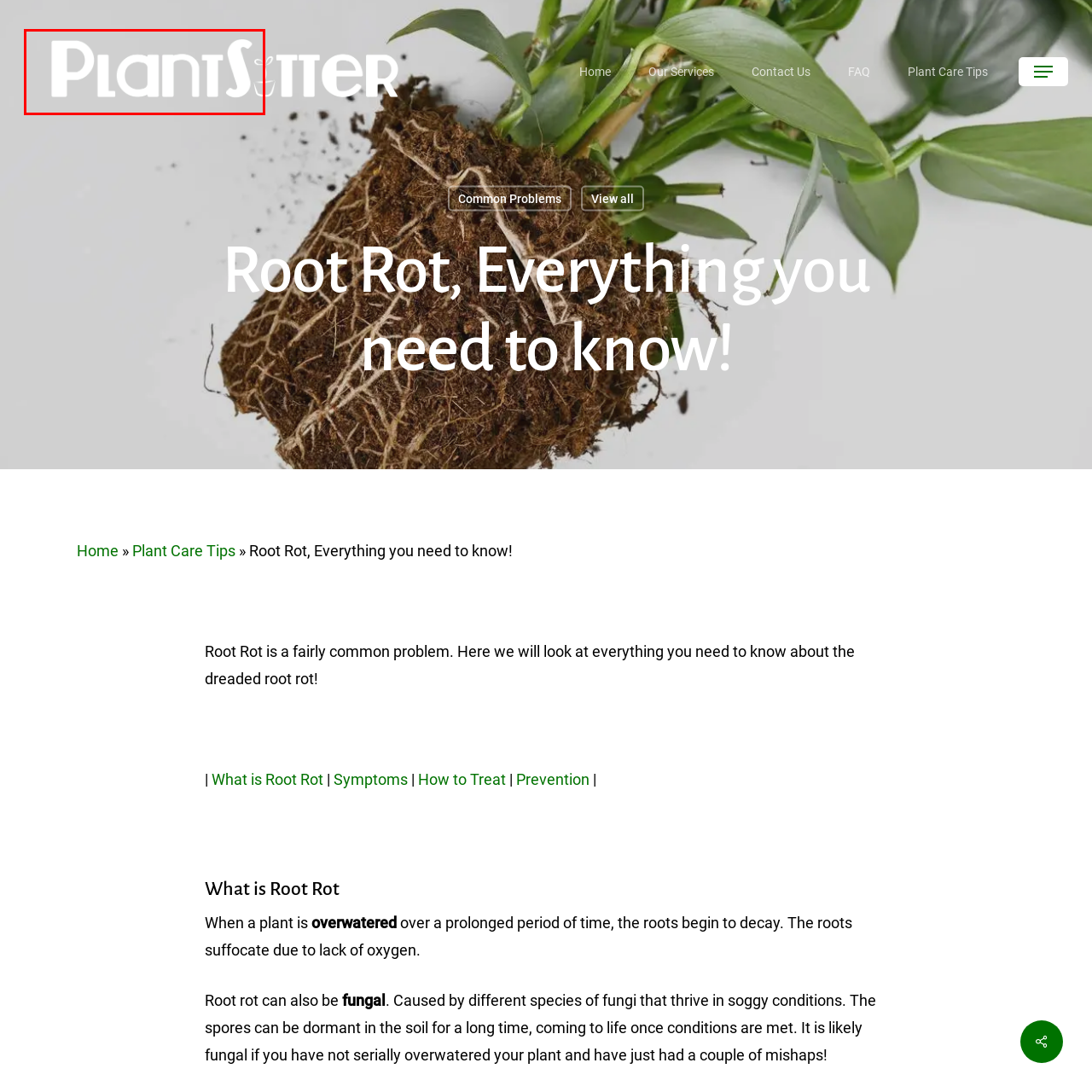Provide an elaborate description of the image marked by the red boundary.

The image features the logo of "Plantsitter," a service that likely specializes in plant care. The logo emphasizes a modern and friendly design, featuring the word "Plantsitter" prominently, suggesting a focus on accessibility and care for plants. This branding is integral to the overall theme of the website, which is dedicated to providing essential information and services related to plant care, including addressing common issues like root rot. The logo likely appears on the homepage, serving as a visual anchor for users seeking tips and services for maintaining healthy plants.